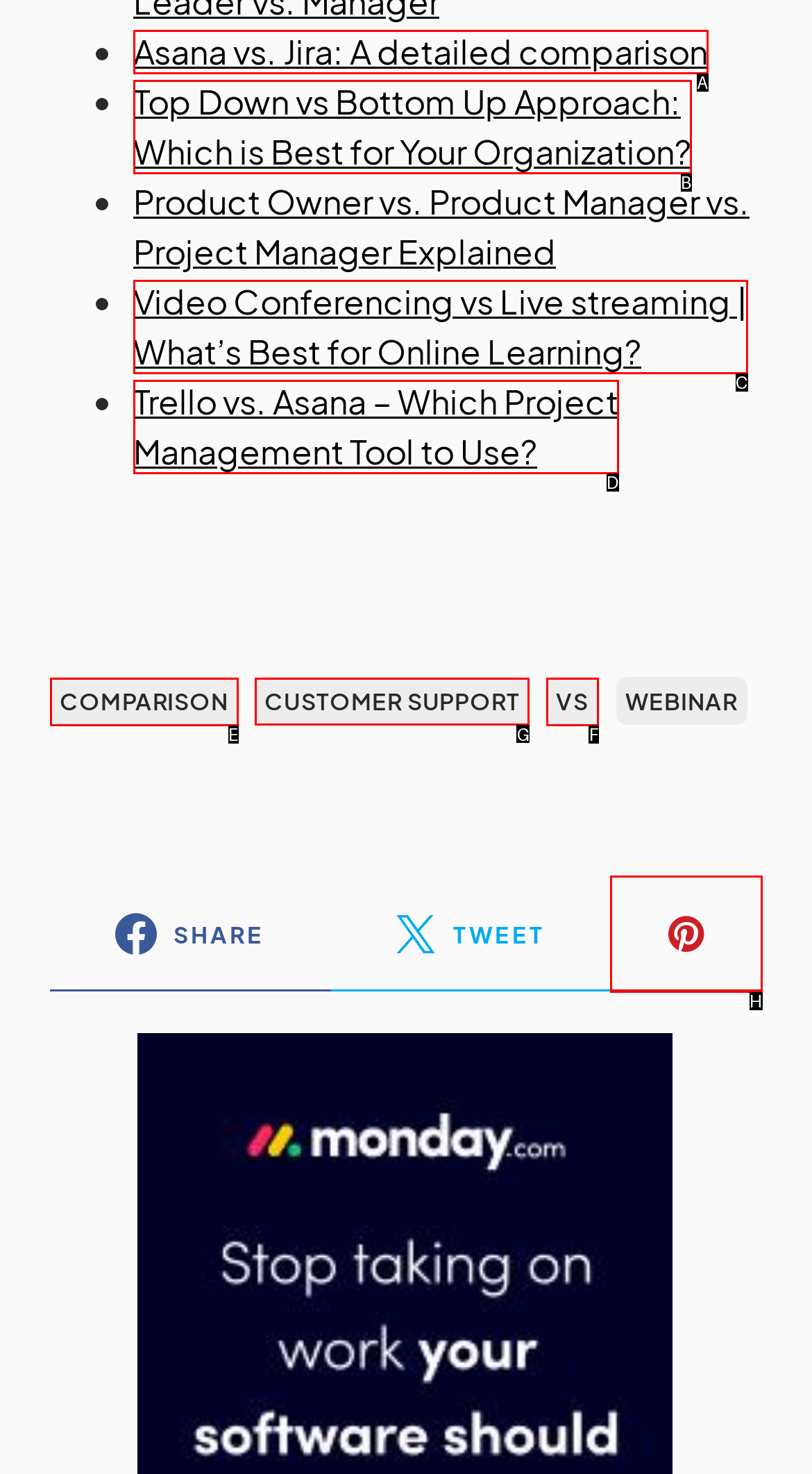Choose the UI element to click on to achieve this task: Go to 'CUSTOMER SUPPORT'. Reply with the letter representing the selected element.

G